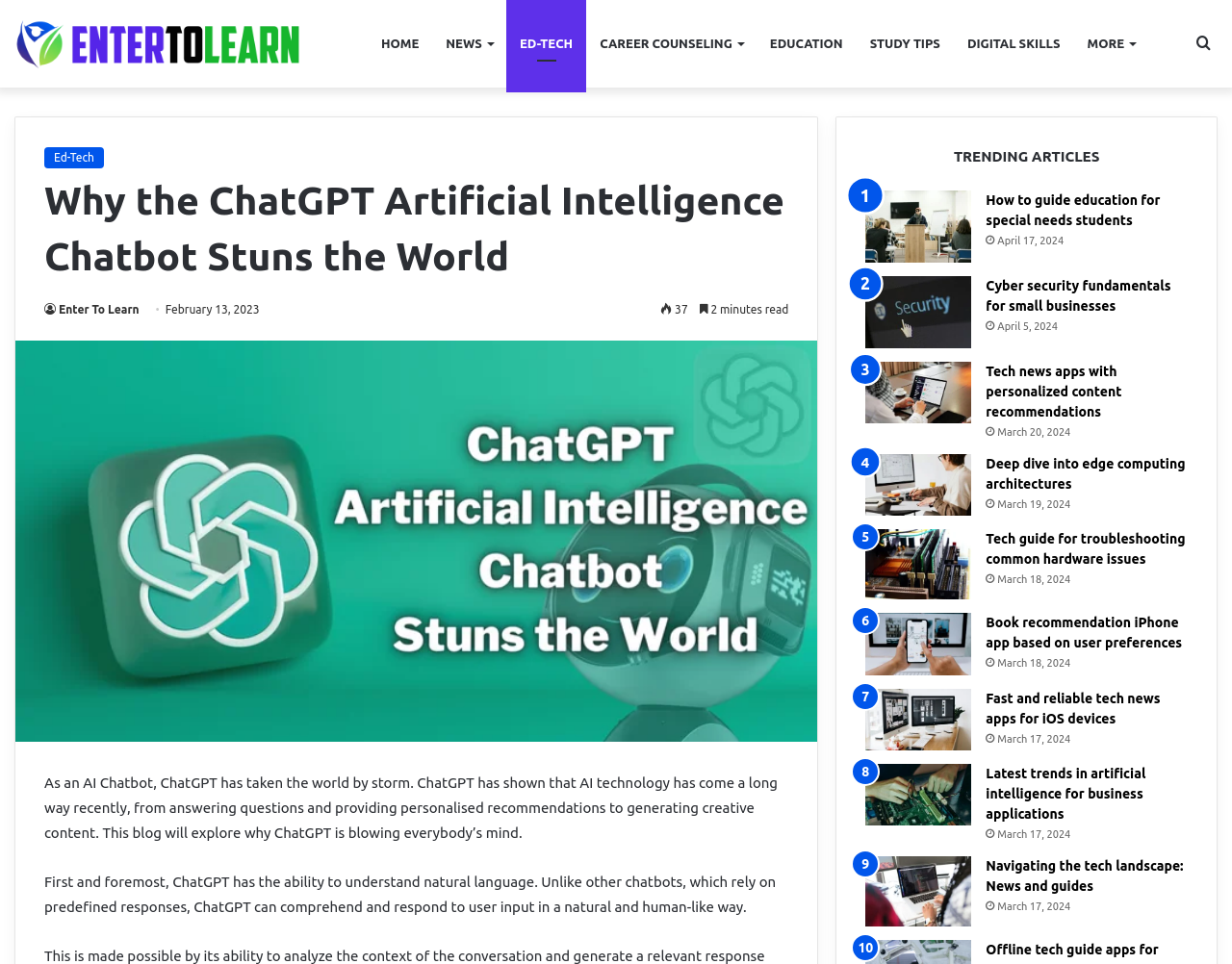Specify the bounding box coordinates of the area to click in order to execute this command: 'Learn more about 'Cyber security fundamentals for small businesses''. The coordinates should consist of four float numbers ranging from 0 to 1, and should be formatted as [left, top, right, bottom].

[0.703, 0.286, 0.789, 0.361]